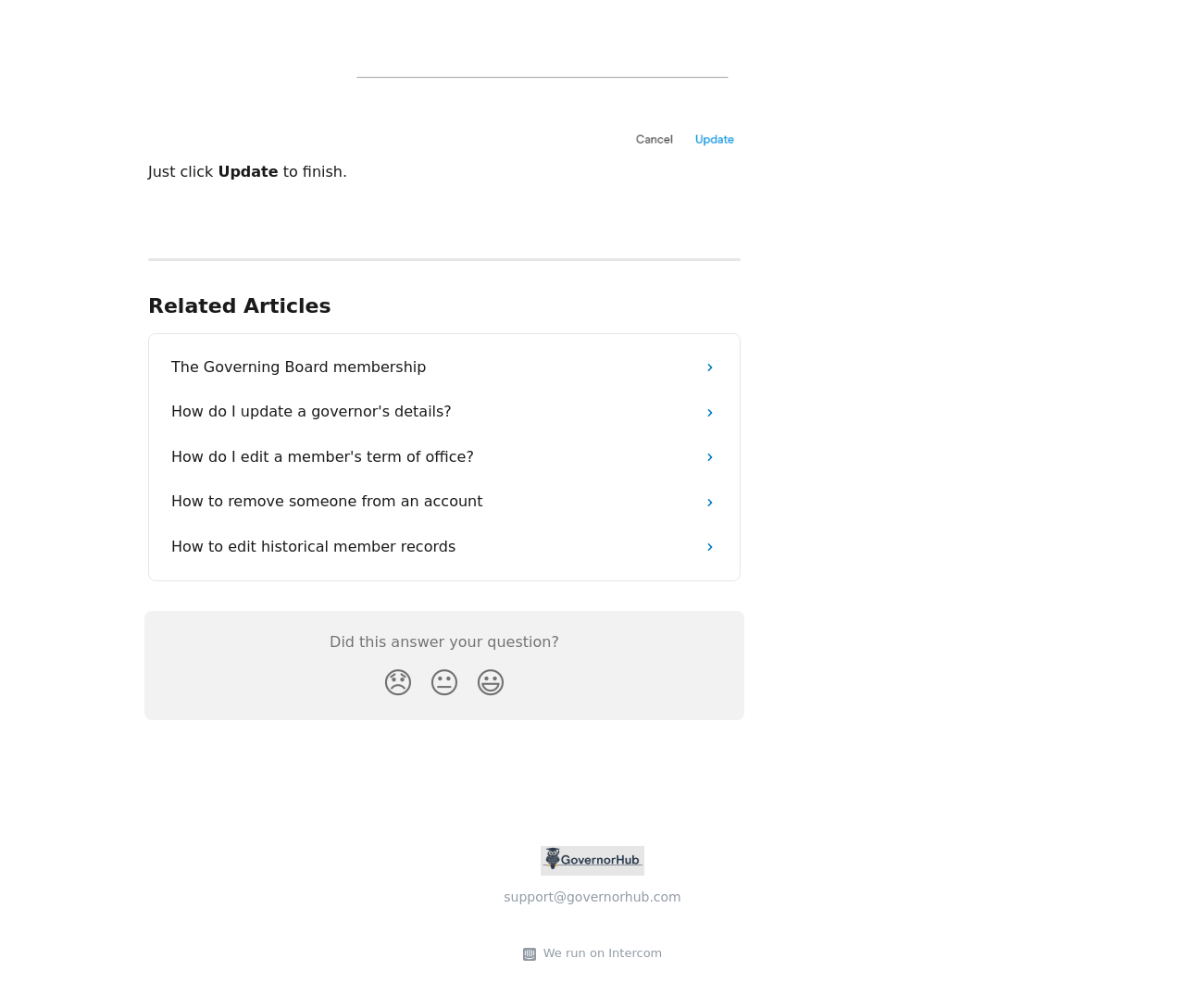Please identify the bounding box coordinates of the element I should click to complete this instruction: 'Click the 'Smiley Reaction' button'. The coordinates should be given as four float numbers between 0 and 1, like this: [left, top, right, bottom].

[0.395, 0.653, 0.434, 0.703]